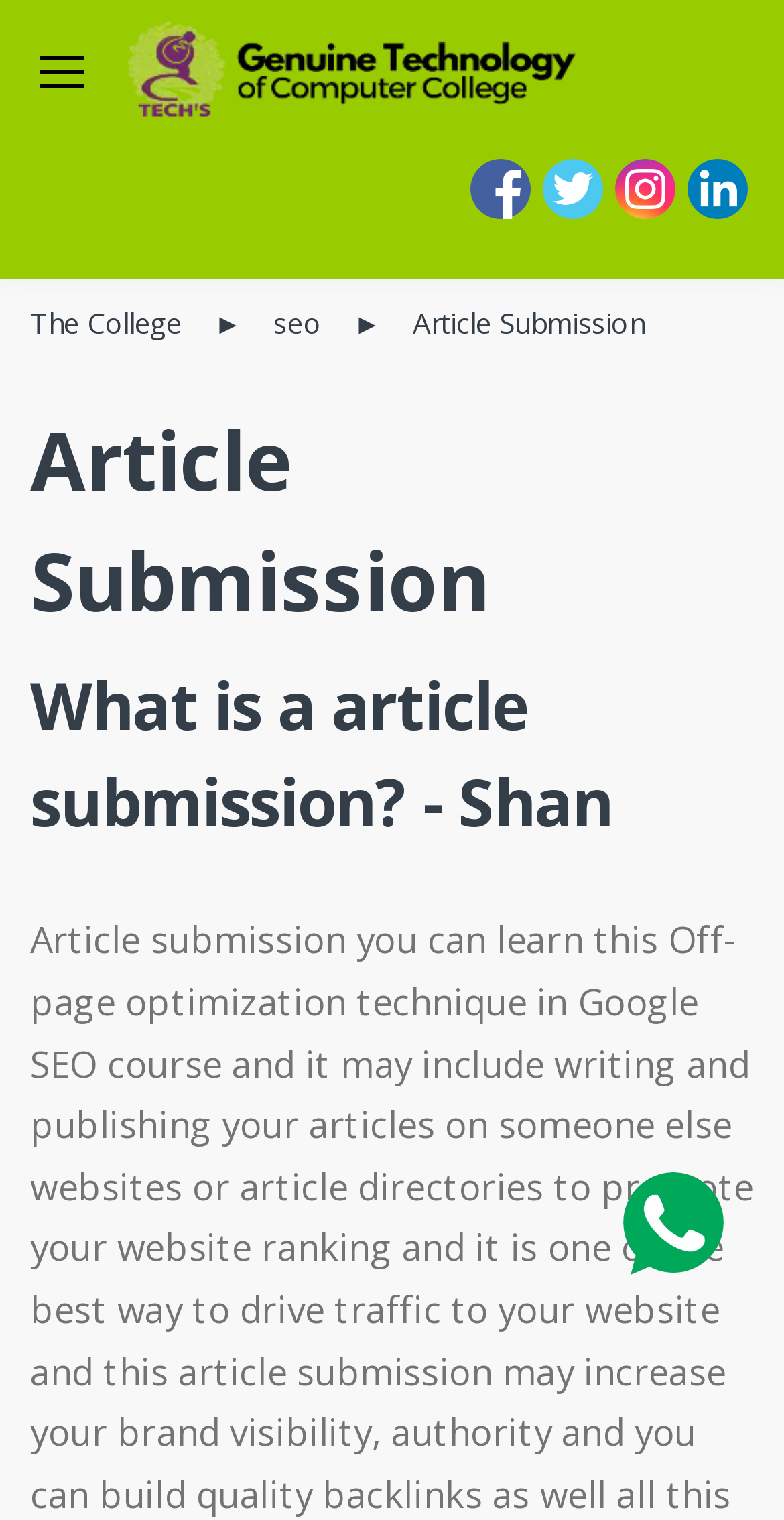What is the name of the college mentioned on the webpage?
Based on the image, provide a one-word or brief-phrase response.

College of Genuine Technology